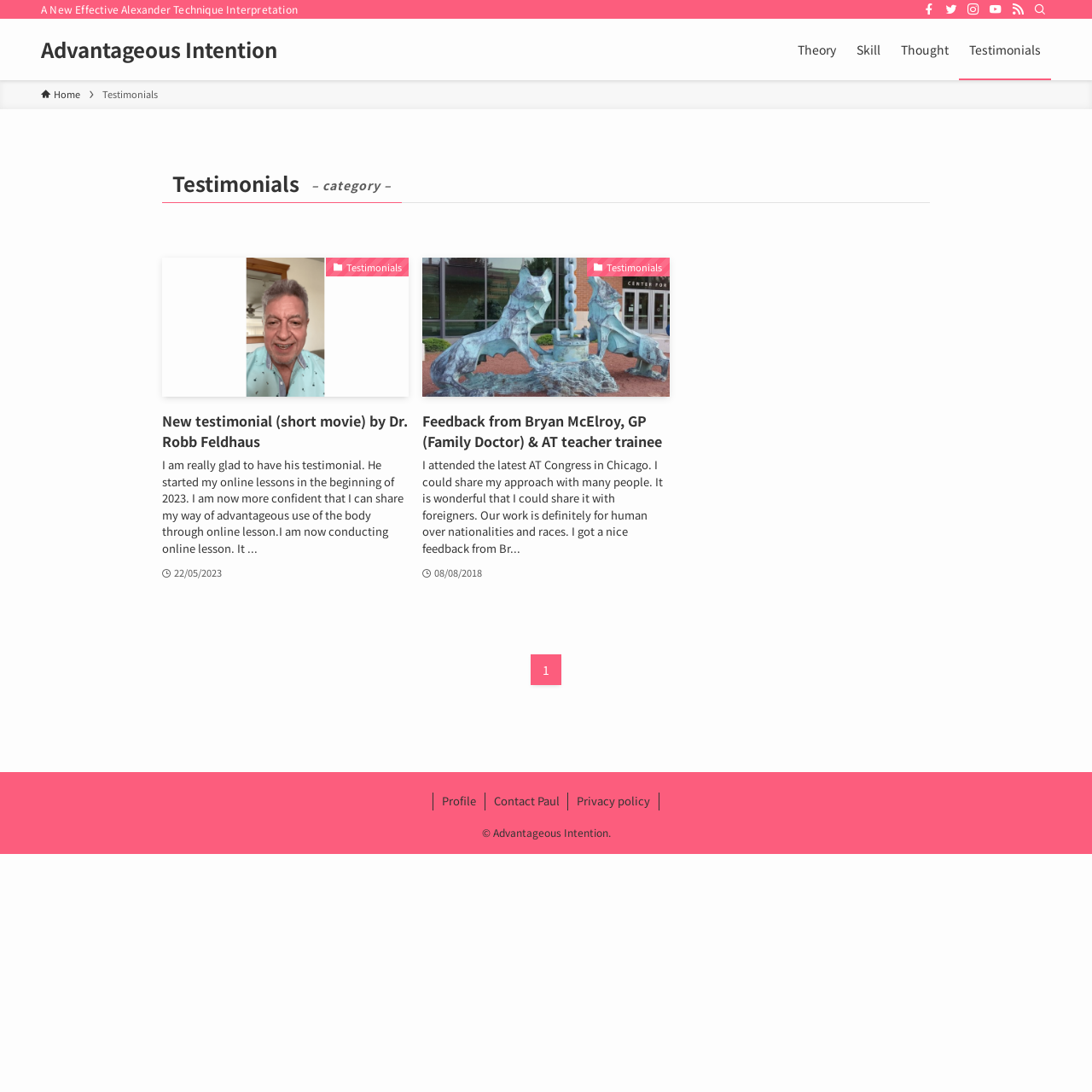Specify the bounding box coordinates of the element's region that should be clicked to achieve the following instruction: "Click on the 'Advantageous Intention' link". The bounding box coordinates consist of four float numbers between 0 and 1, in the format [left, top, right, bottom].

[0.038, 0.036, 0.254, 0.055]